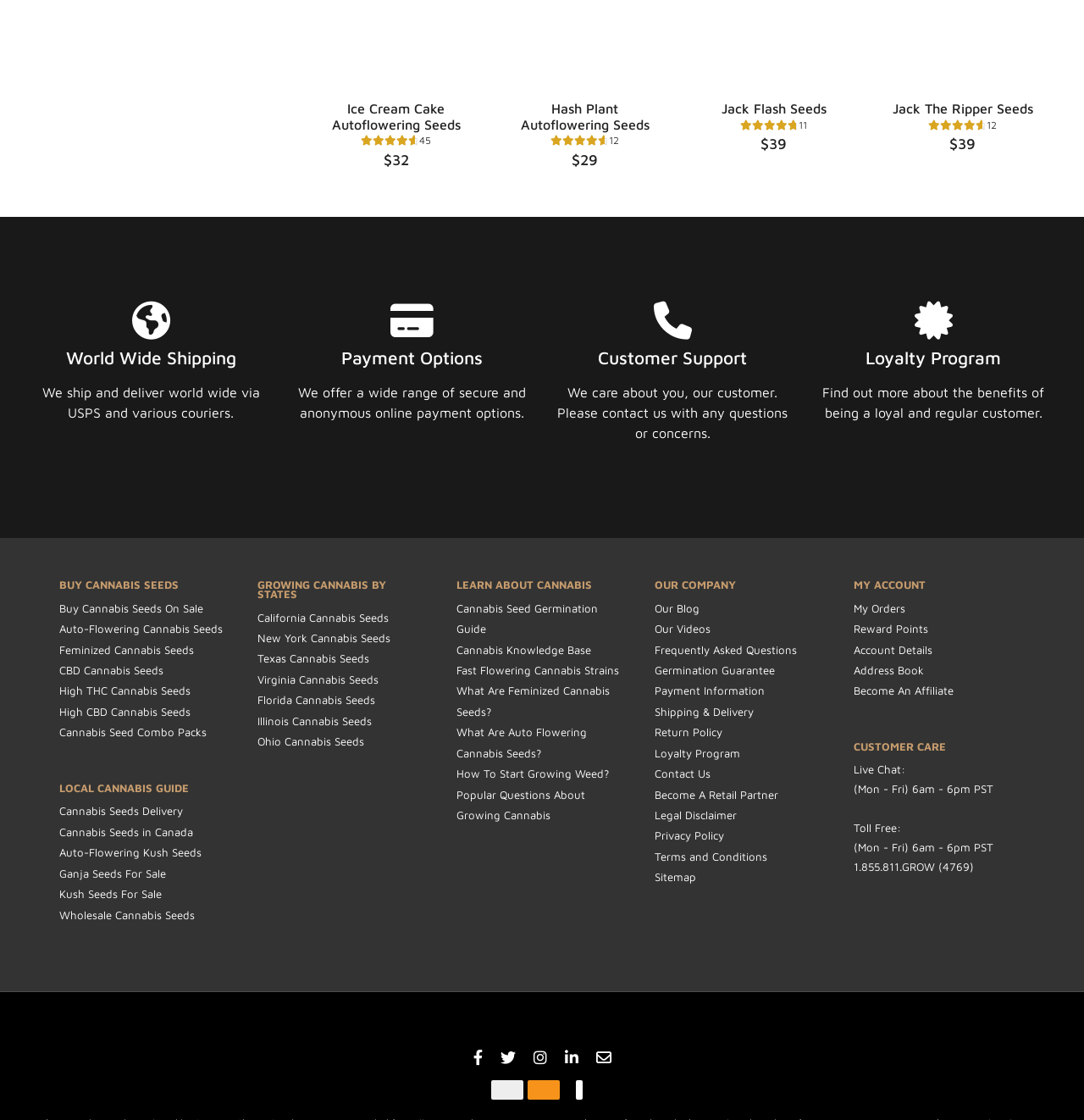Locate the bounding box coordinates of the clickable part needed for the task: "Click on 'Ice Cream Cake Autoflowering Seeds'".

[0.292, 0.09, 0.438, 0.118]